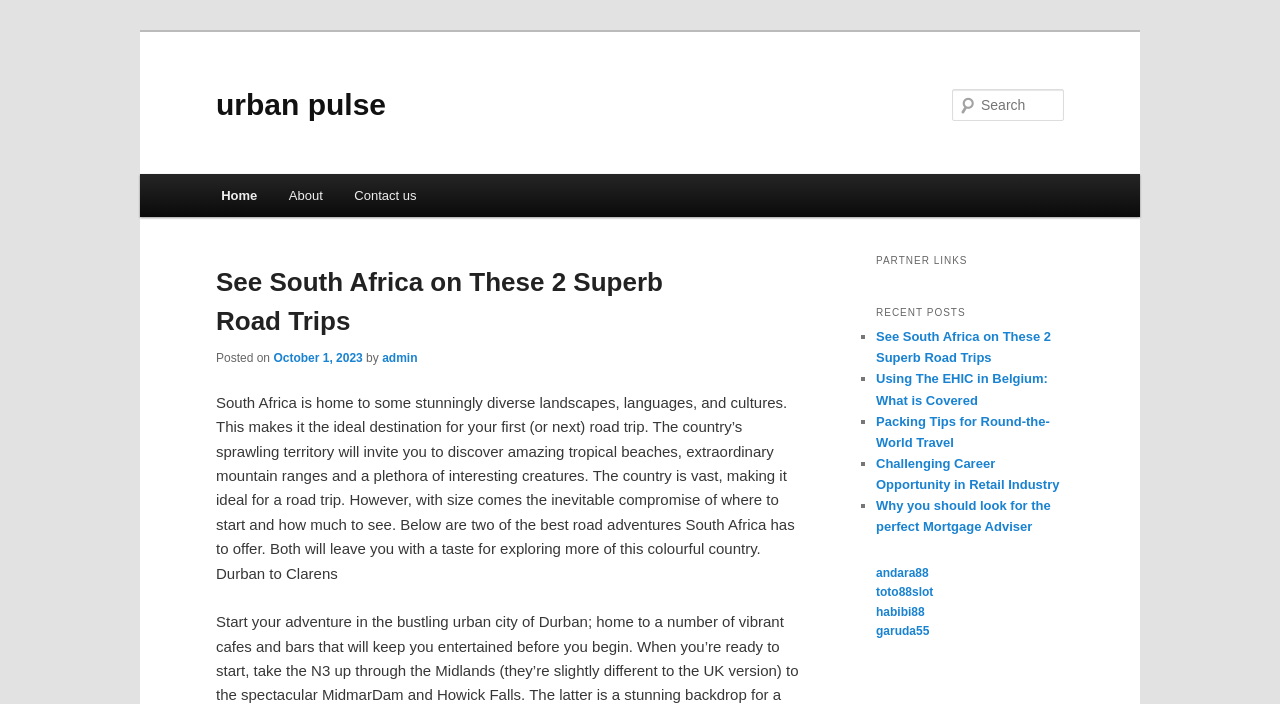Generate a comprehensive caption for the webpage you are viewing.

The webpage is titled "Urban Pulse" and has a prominent heading with the same text at the top left corner. Below the heading is a link with the same text. To the right of the heading is a search bar with a "Search" label and a text box.

On the top right corner, there is a "Main menu" heading, followed by links to "Skip to primary content" and "Skip to secondary content". Below these links are navigation links to "Home", "About", and "Contact us".

The main content of the webpage is divided into two sections. The left section has a header with a heading that reads "See South Africa on These 2 Superb Road Trips". Below the header is a link with the same text, followed by a paragraph of text that describes the diversity of South Africa's landscapes, languages, and cultures, making it an ideal destination for a road trip. The text also mentions two road trip adventures that the country has to offer.

Below the paragraph is a subheading that reads "Durban to Clarens". The right section of the main content has a complementary section with two headings: "PARTNER LINKS" and "RECENT POSTS". Below the "RECENT POSTS" heading is a list of links to recent articles, including "See South Africa on These 2 Superb Road Trips", "Using The EHIC in Belgium: What is Covered", "Packing Tips for Round-the-World Travel", and others. Each list item is preceded by a bullet point marker. At the bottom of the right section are links to external websites, including "andara88", "toto88slot", "habibi88", and "garuda55".